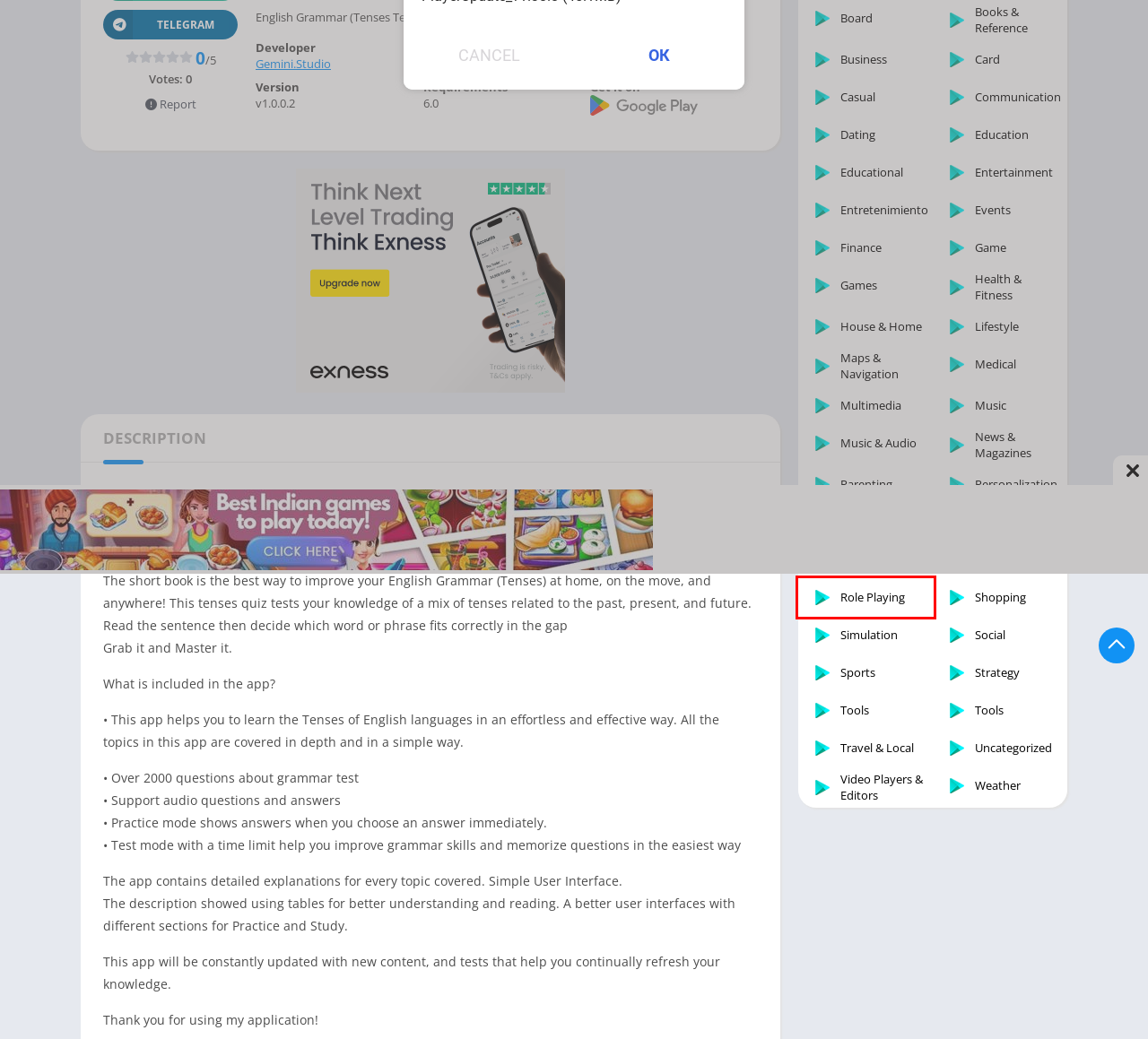You are provided with a screenshot of a webpage that includes a red rectangle bounding box. Please choose the most appropriate webpage description that matches the new webpage after clicking the element within the red bounding box. Here are the candidates:
A. Entertainment - ApkLoda
B. Lifestyle - ApkLoda
C. Educational - ApkLoda
D. Health & Fitness - ApkLoda
E. Photography - ApkLoda
F. Game - ApkLoda
G. Music & Audio - ApkLoda
H. Role Playing - ApkLoda

H